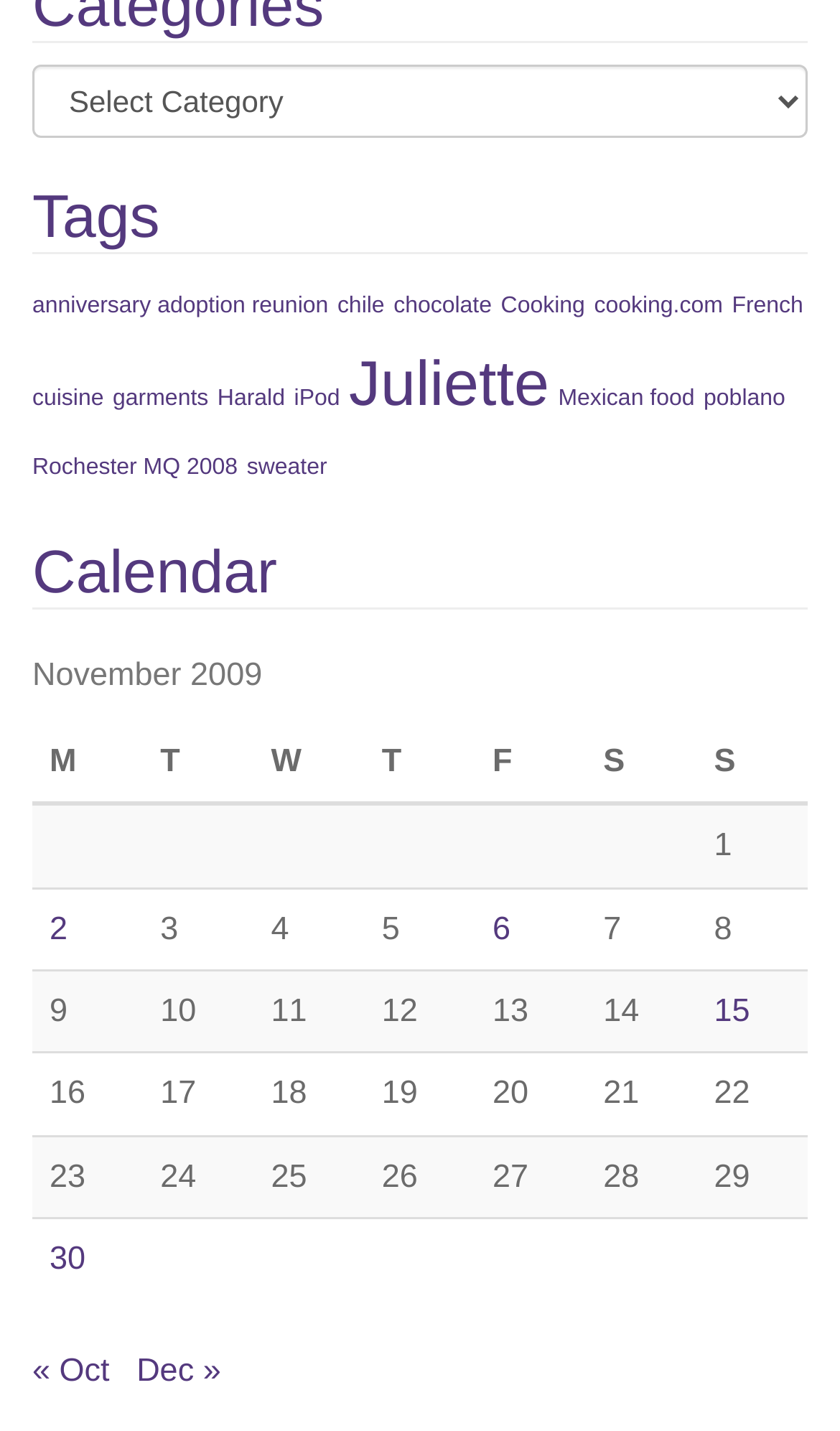What is the category of the first link?
Give a one-word or short phrase answer based on the image.

anniversary adoption reunion